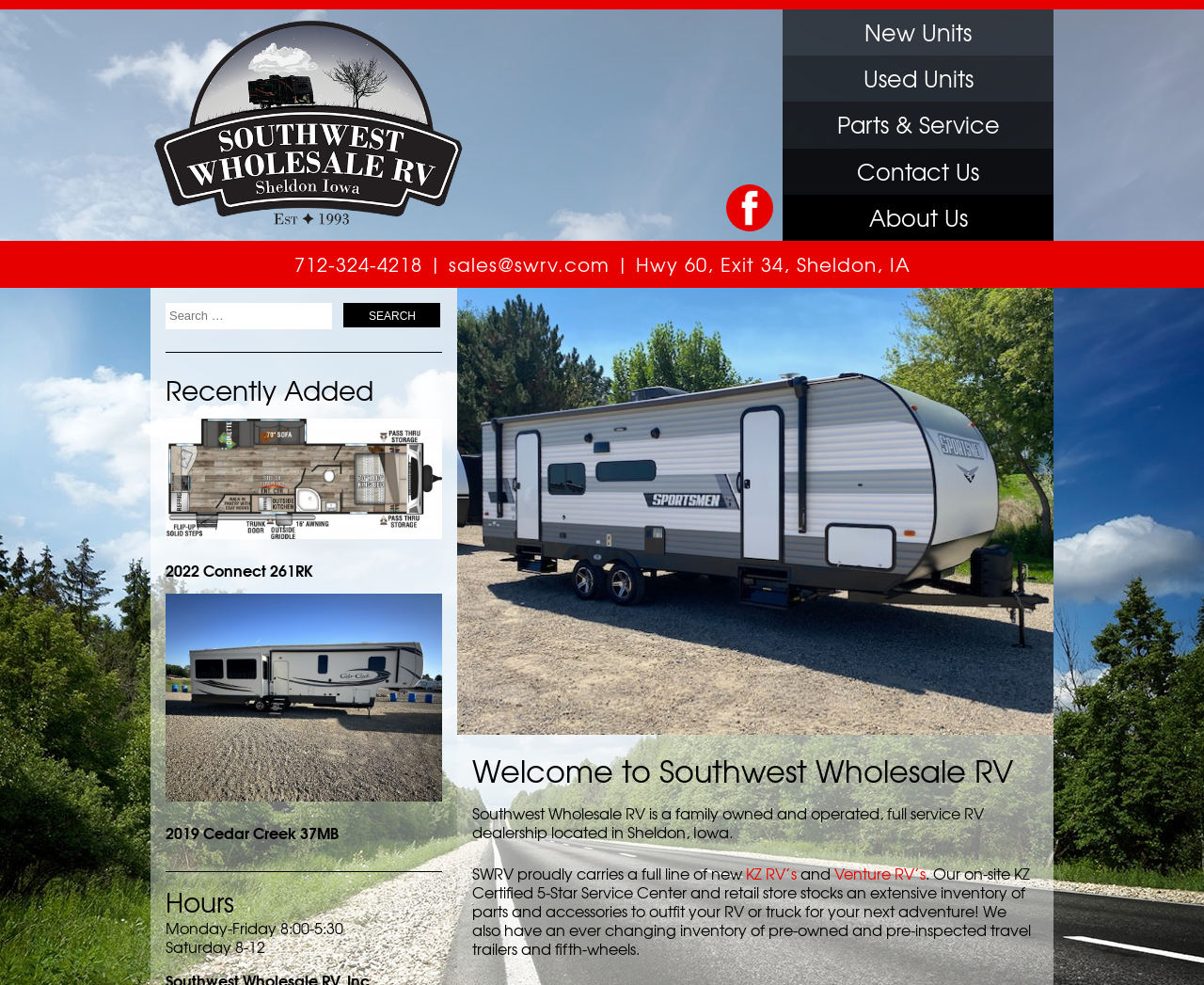What is the business hours of Southwest Wholesale RV on Saturday?
Can you give a detailed and elaborate answer to the question?

I found the business hours by looking at the static text element that contains the Saturday hours, which is 'Saturday 8-12'.